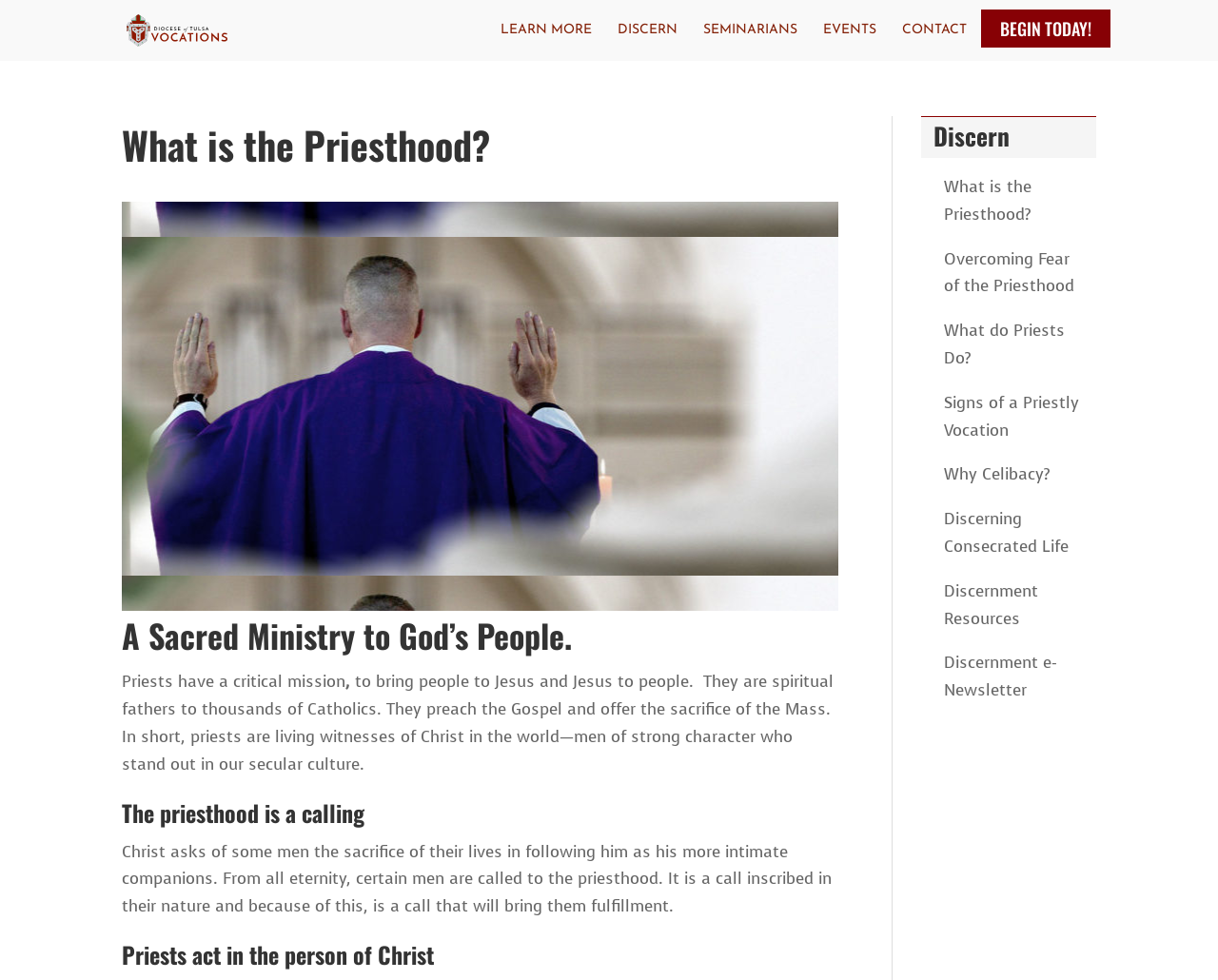Please specify the bounding box coordinates of the area that should be clicked to accomplish the following instruction: "Visit the 'DISCERN' page". The coordinates should consist of four float numbers between 0 and 1, i.e., [left, top, right, bottom].

[0.507, 0.024, 0.556, 0.062]